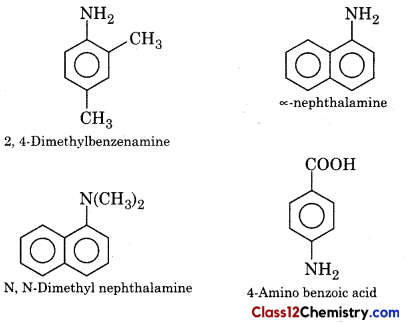Summarize the image with a detailed caption.

This image is a detailed illustration depicting various amines and their structures, specifically focusing on compounds related to amine nomenclature in organic chemistry. 

The top left structure, labeled as "2, 4-Dimethylbenzenamine," features a benzene ring with two methyl groups and an amino group (–NH₂) substituted on it. The top right illustrates "α-nepthalamine," identifiable by its naftalene skeleton with amino substituents. 

In the bottom left, the structure shows "N, N-Dimethyl nepthalamine," characterized by the presence of two methyl groups bonded to the nitrogen atom in a naphthalene ring system. The bottom right structure is "4-Amino benzoic acid," which includes a carboxylic acid group (–COOH) adjacent to an amino group.

This image serves as a visual guide for students studying the nomenclature and properties of amines, emphasizing key structural features that help in their identification and classification.